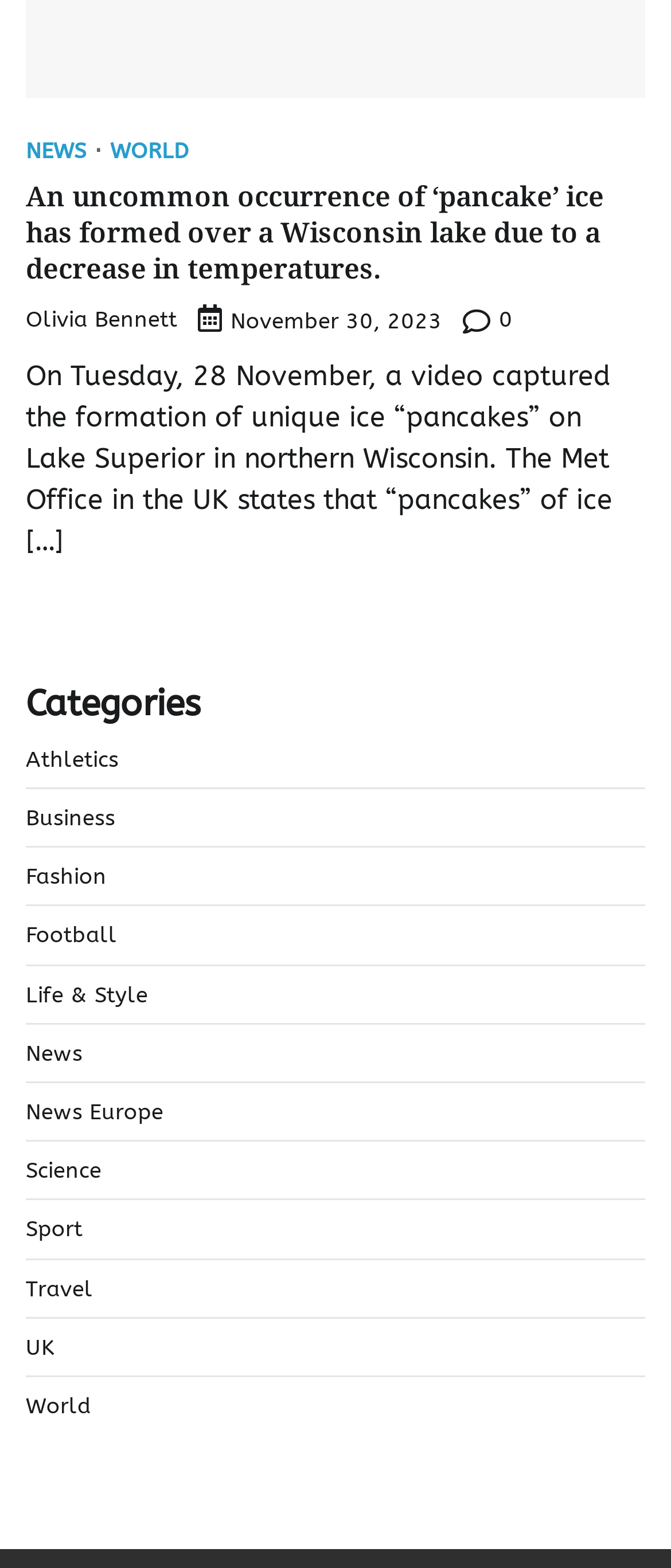Please identify the bounding box coordinates of the clickable area that will allow you to execute the instruction: "Explore news from around the World".

[0.038, 0.888, 0.136, 0.905]